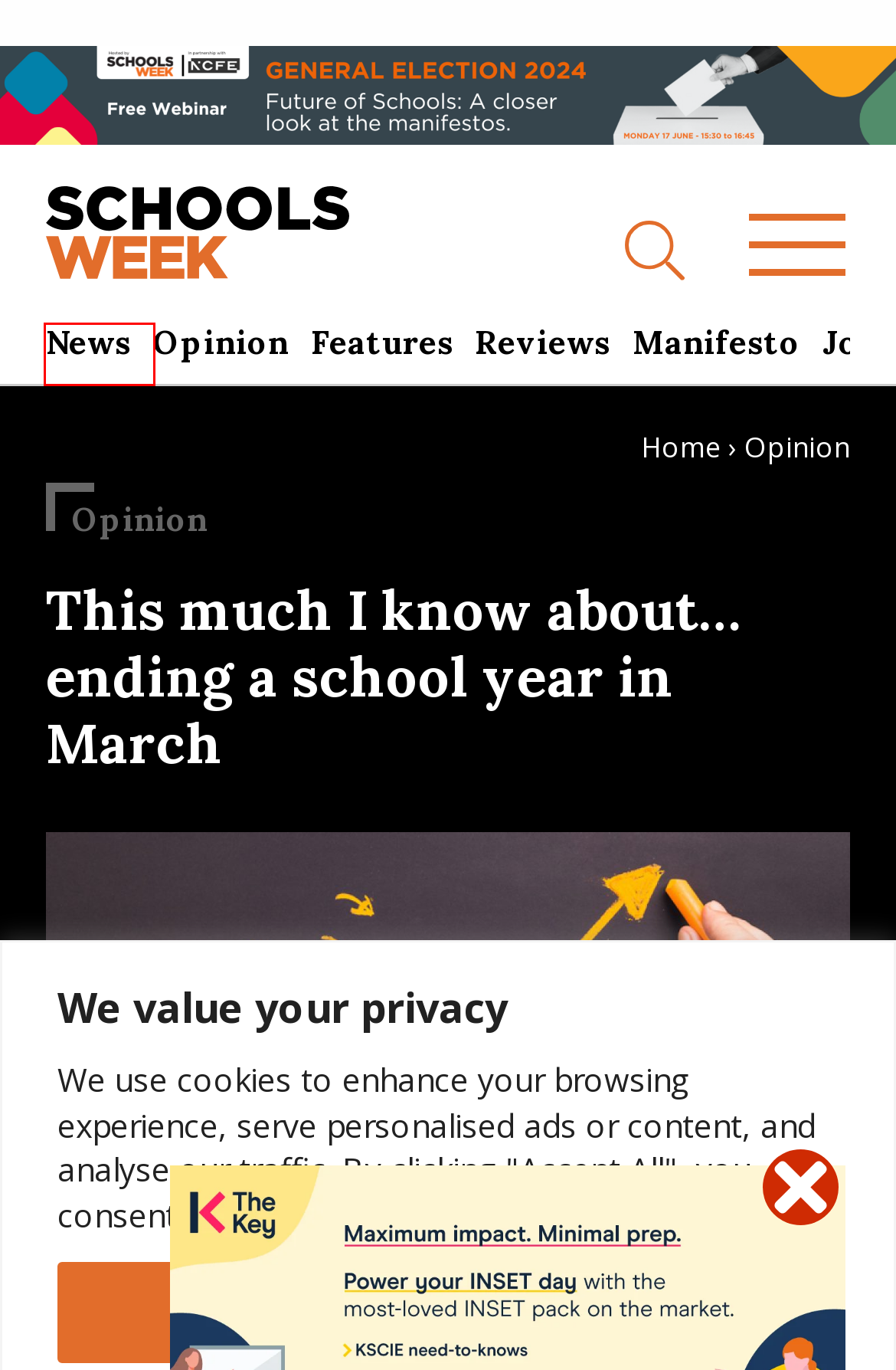You have a screenshot of a webpage, and a red bounding box highlights an element. Select the webpage description that best fits the new page after clicking the element within the bounding box. Options are:
A. Opinion | Schools Week
B. Chief Executive Officer Cornwall Education Learning Trust (CELT), South West | Education Week Jobs
C. Features | Schools Week
D. Head of Faculty (History and RS), London | Education Week Jobs
E. Manifesto 2024 | Schools Week
F. All news | Schools Week
G. Schools Week | The latest schools & education news
H. Reviews | Schools Week

F